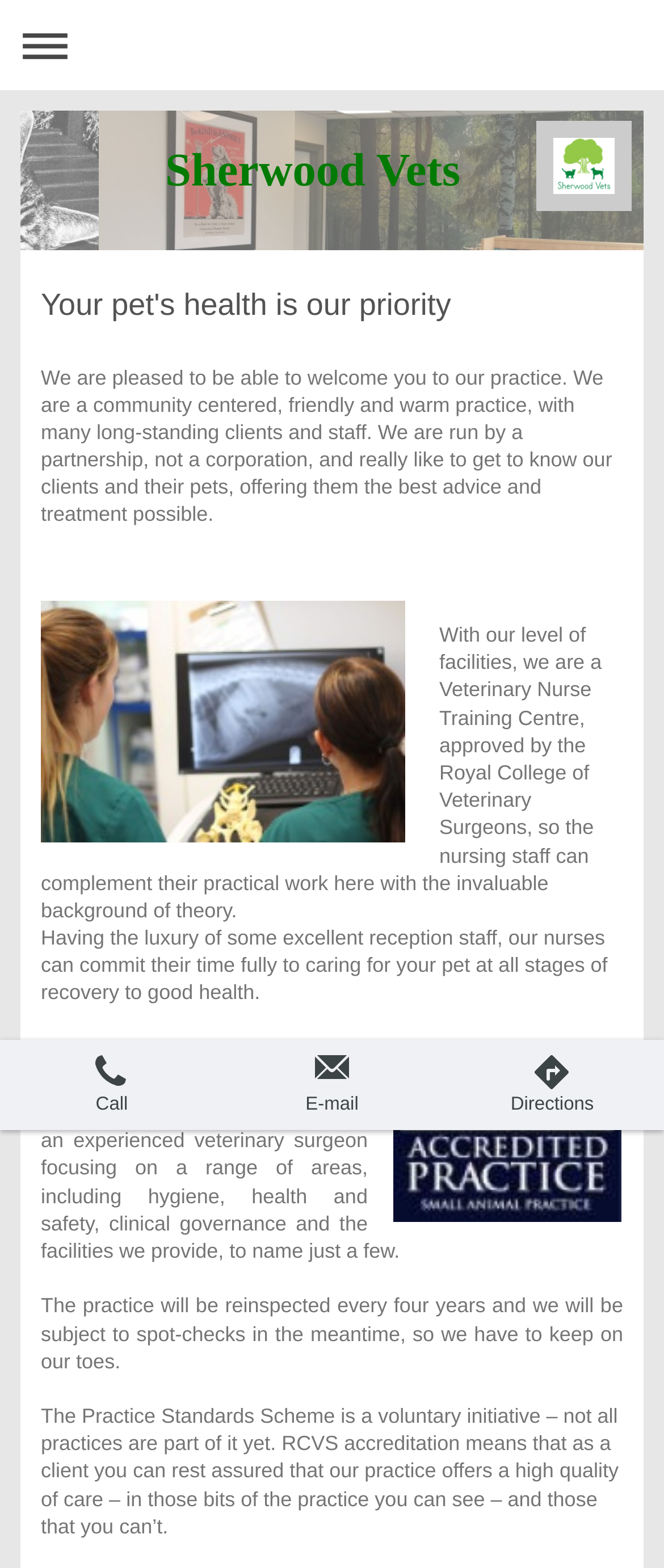What is the veterinary practice accredited by?
Using the image as a reference, answer the question in detail.

The webpage mentions that the veterinary practice is an 'accredited practice' and that they have 'passed an inspection carried out by an experienced veterinary surgeon focusing on a range of areas, including hygiene, health and safety, clinical governance and the facilities we provide, to name just a few'. This accreditation is further specified as being from the Royal College of Veterinary Surgeons.